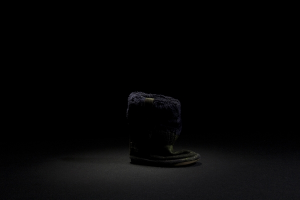What is the subject of the photograph?
Could you give a comprehensive explanation in response to this question?

The caption clearly describes the image as featuring an old, weathered boot, which is the main subject of the photograph.